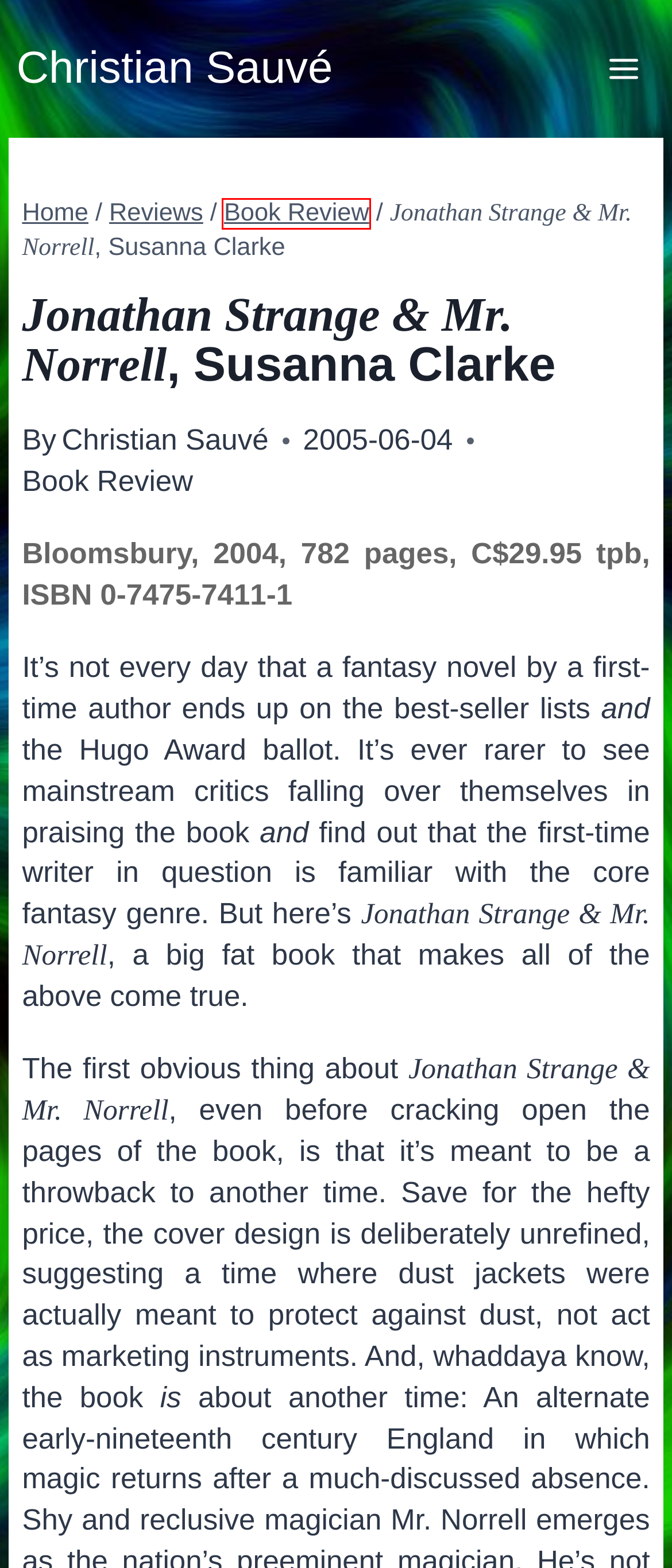Examine the screenshot of a webpage with a red rectangle bounding box. Select the most accurate webpage description that matches the new webpage after clicking the element within the bounding box. Here are the candidates:
A. Christian Sauvé – Aren't you wasting your time right now?
B. Creature from the Black Lagoon (1954) – Christian Sauvé
C. Essays – Christian Sauvé
D. Shazam! (2019) – Christian Sauvé
E. Susanna Clarke – Christian Sauvé
F. Administrivialities – Christian Sauvé
G. Reviews – Christian Sauvé
H. Book Review – Christian Sauvé

H